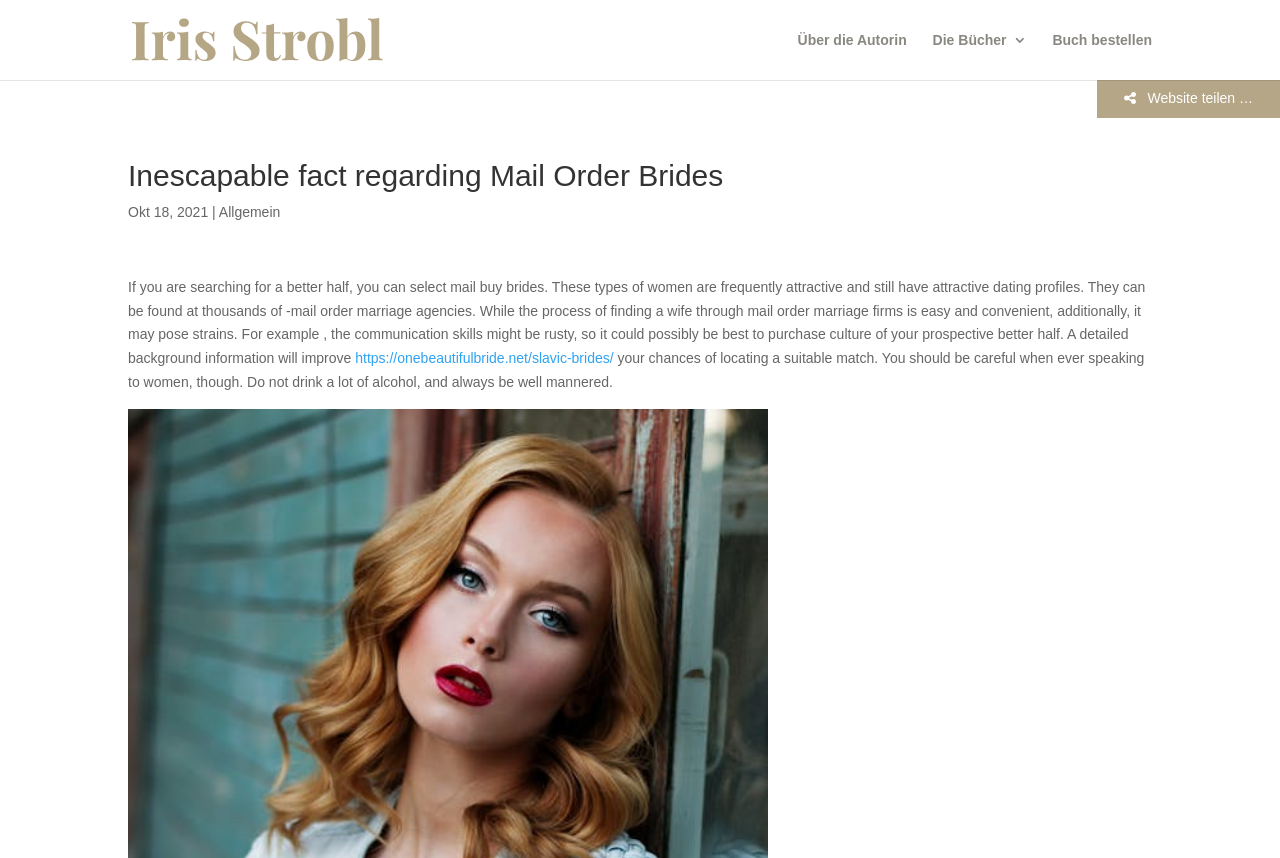Please provide the bounding box coordinates in the format (top-left x, top-left y, bottom-right x, bottom-right y). Remember, all values are floating point numbers between 0 and 1. What is the bounding box coordinate of the region described as: parent_node: Search for: value="Search"

None